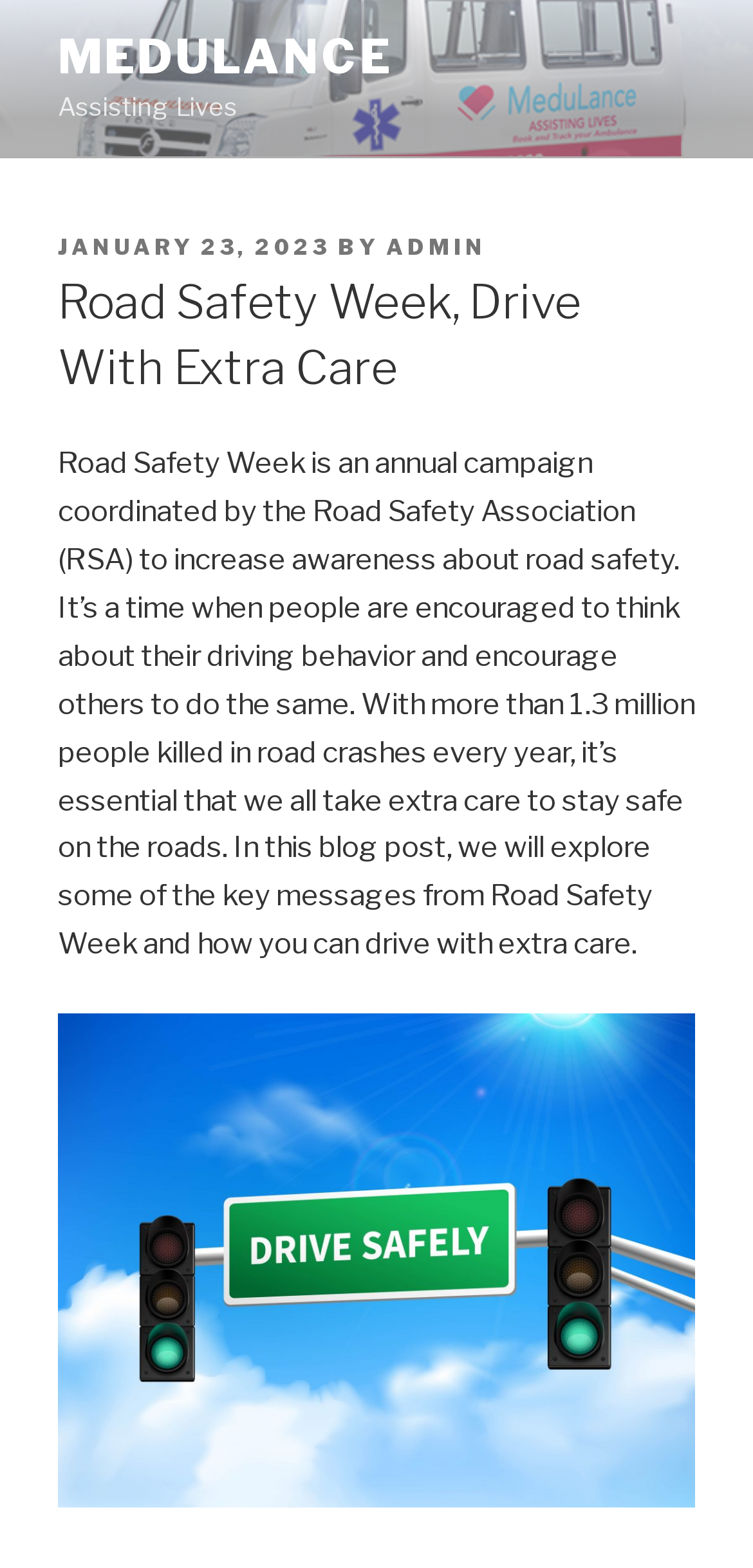Using the provided element description "alt="Brigitte Bardot Poster" title="Brigitte-Bardot-Poster"", determine the bounding box coordinates of the UI element.

None